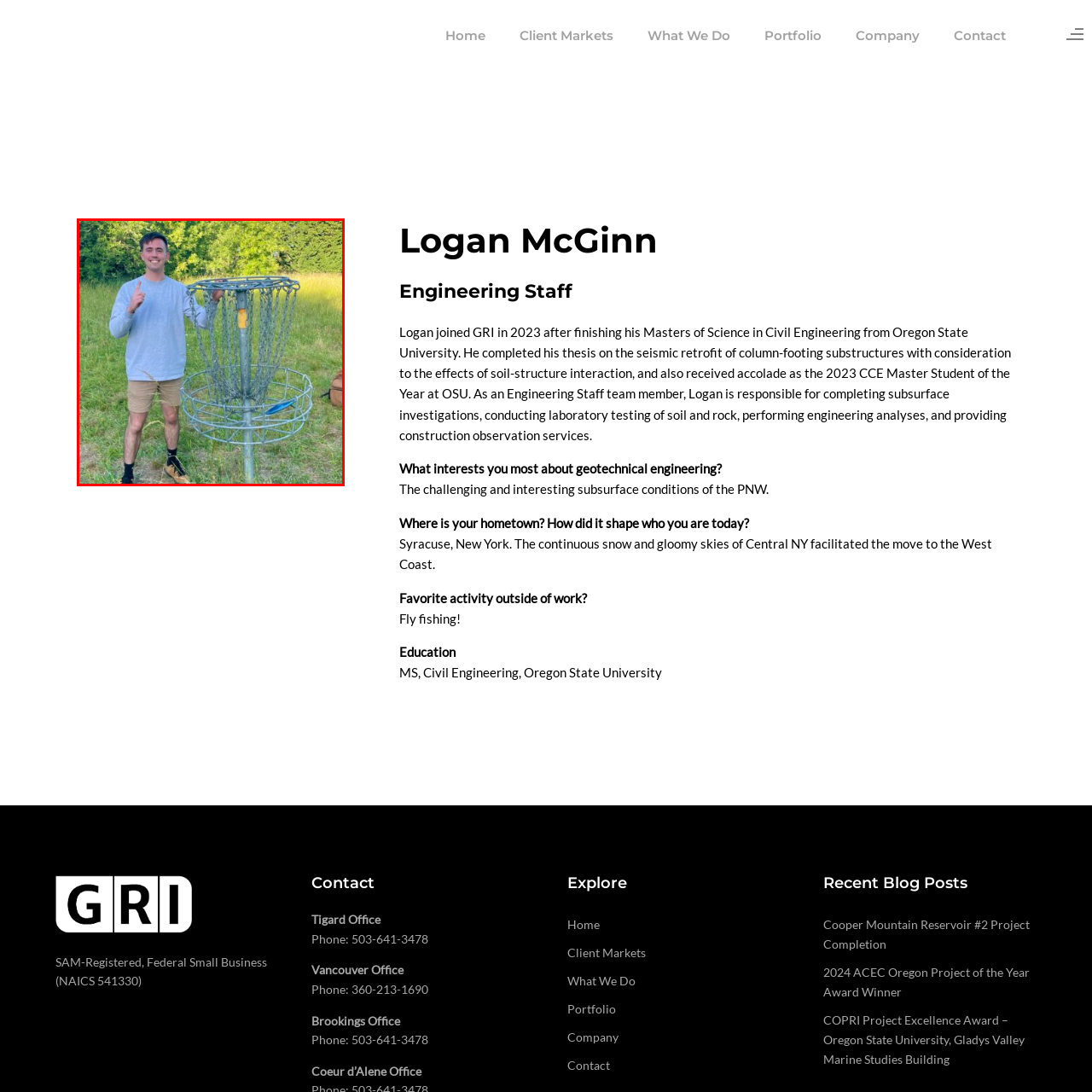Study the area of the image outlined in red and respond to the following question with as much detail as possible: What is the man celebrating?

The man is proudly raising his index finger in a celebratory gesture, suggesting that he has achieved something notable, possibly an ace throw in disc golf, which is a significant accomplishment in the sport.